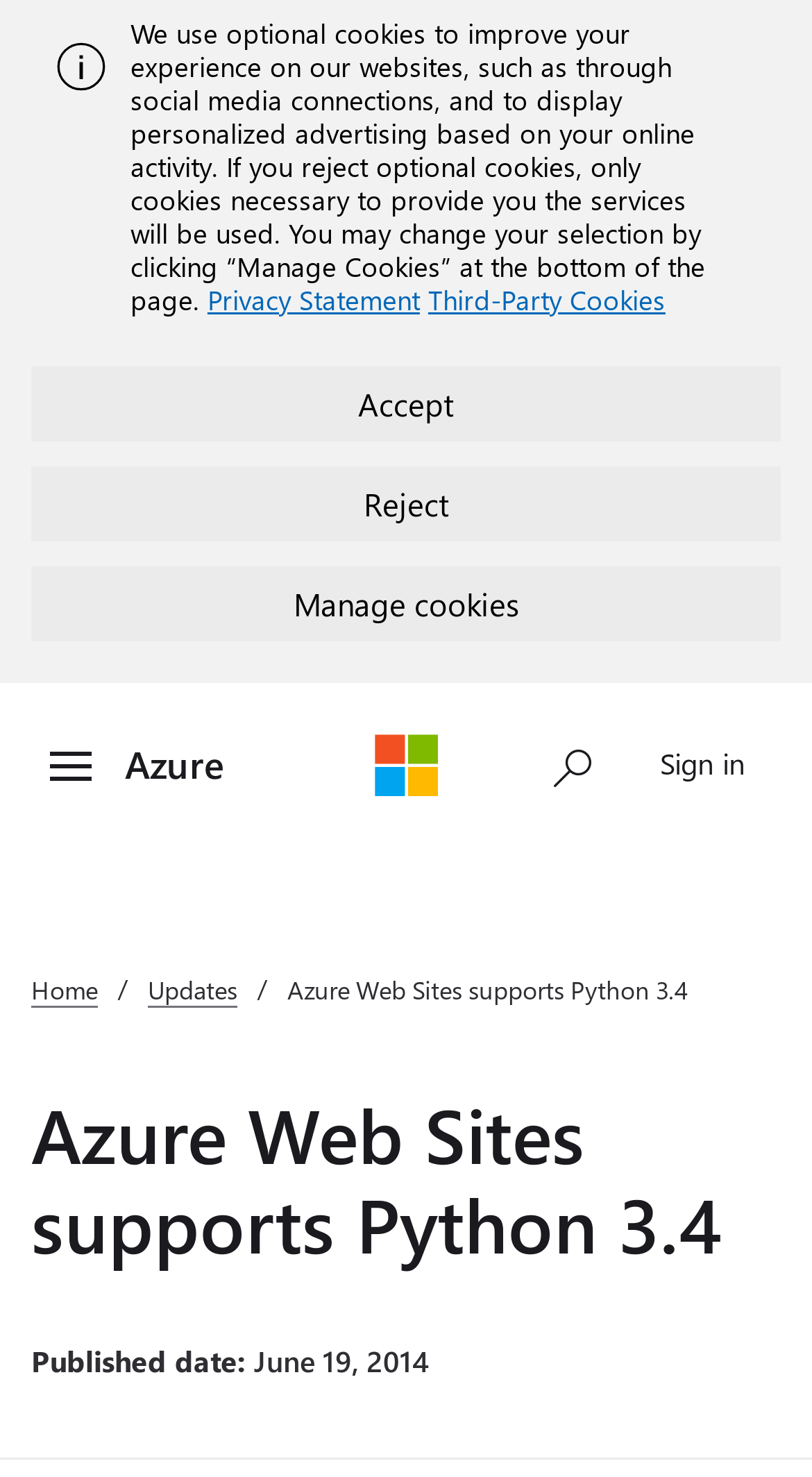Find the bounding box coordinates of the element to click in order to complete the given instruction: "Search."

[0.649, 0.486, 0.762, 0.548]